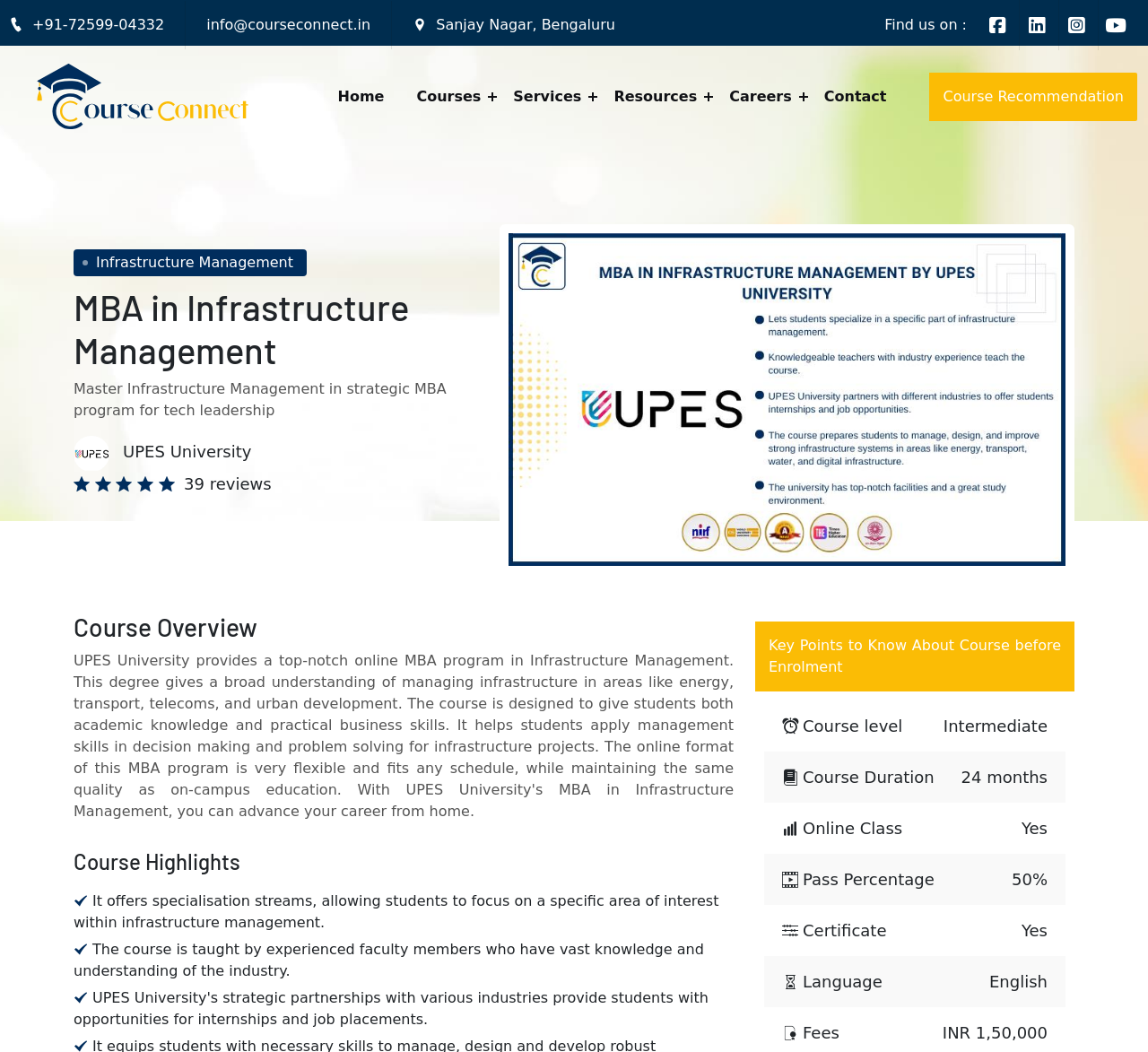Offer a detailed explanation of the webpage layout and contents.

The webpage is about an online MBA program in Infrastructure Management offered by UPES University. At the top left corner, there is a logo of the university, accompanied by a navigation menu with links to Home, Courses, Services, Resources, Careers, and Contact. Below the navigation menu, there is a prominent image related to the MBA program.

The main content of the webpage is divided into sections. The first section has a heading "MBA in Infrastructure Management" and a brief description of the program. Below this, there is an image of the UPES University, along with its name and a rating of 39 reviews.

The next section is "Course Overview", which provides an introduction to the program. This is followed by "Course Highlights", which lists the key features of the program, including specialization streams, experienced faculty members, and more.

Further down, there is a section titled "Key Points to Know About Course before Enrolment", which provides detailed information about the course, including its level, duration, online class availability, pass percentage, certificate, language, and fees. The fees for the program are listed as INR 1,50,000.

At the top right corner, there are contact details, including a phone number, email address, and physical address. There are also social media links and a "Find us on" label.